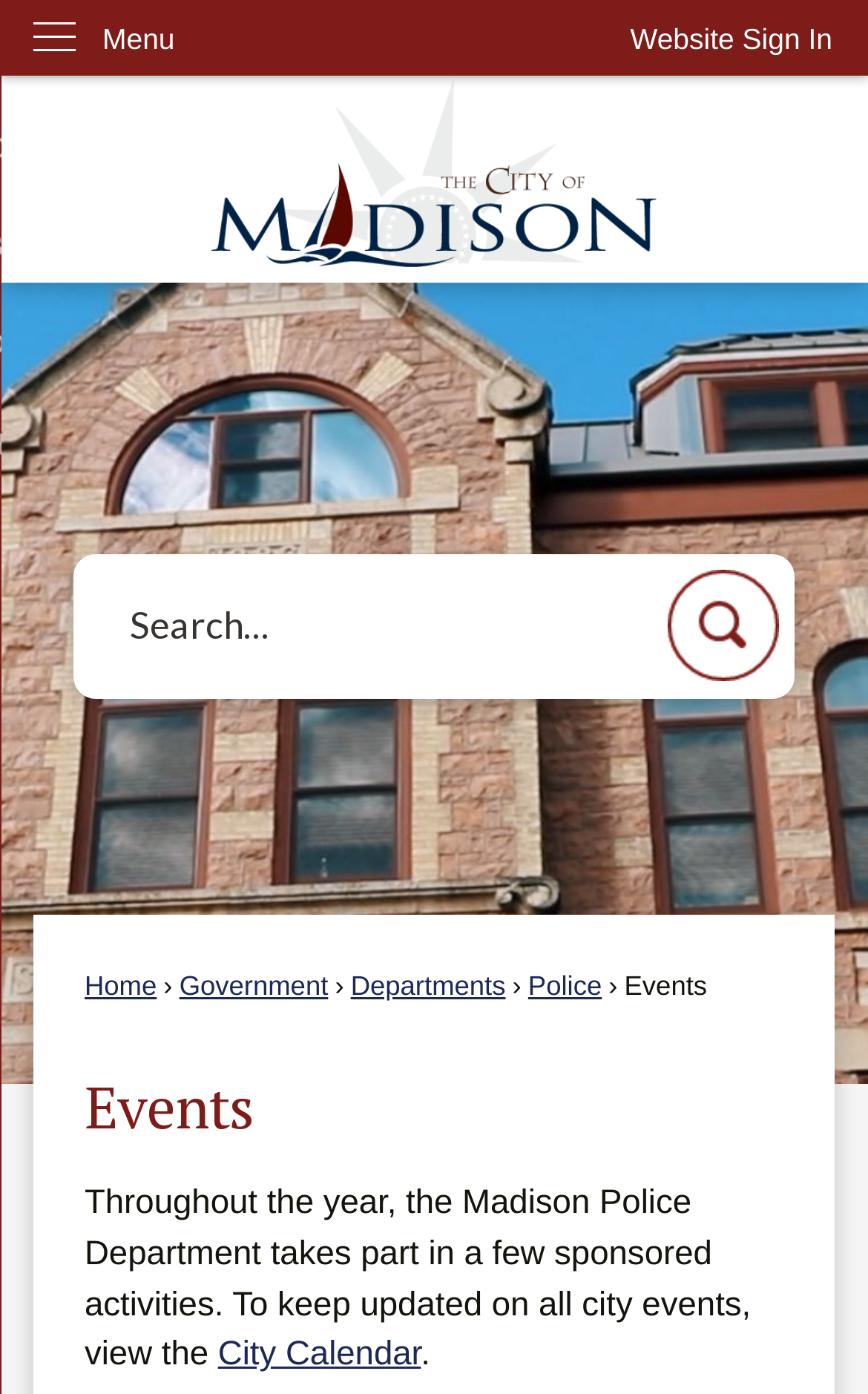Locate the UI element described as follows: "aria-label="Advertisement" name="aswift_1" title="Advertisement"". Return the bounding box coordinates as four float numbers between 0 and 1 in the order [left, top, right, bottom].

None